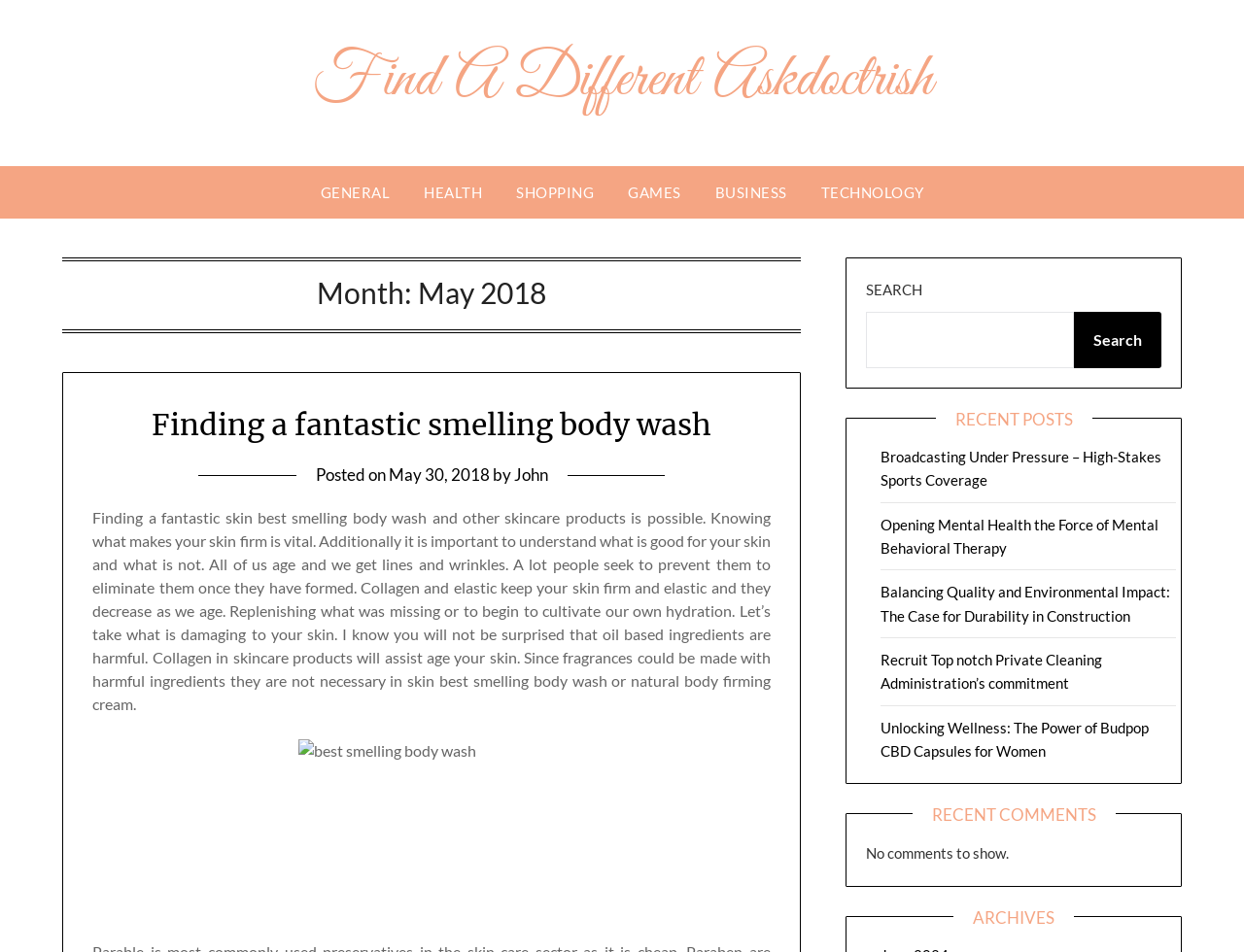Identify the main title of the webpage and generate its text content.

Month: May 2018